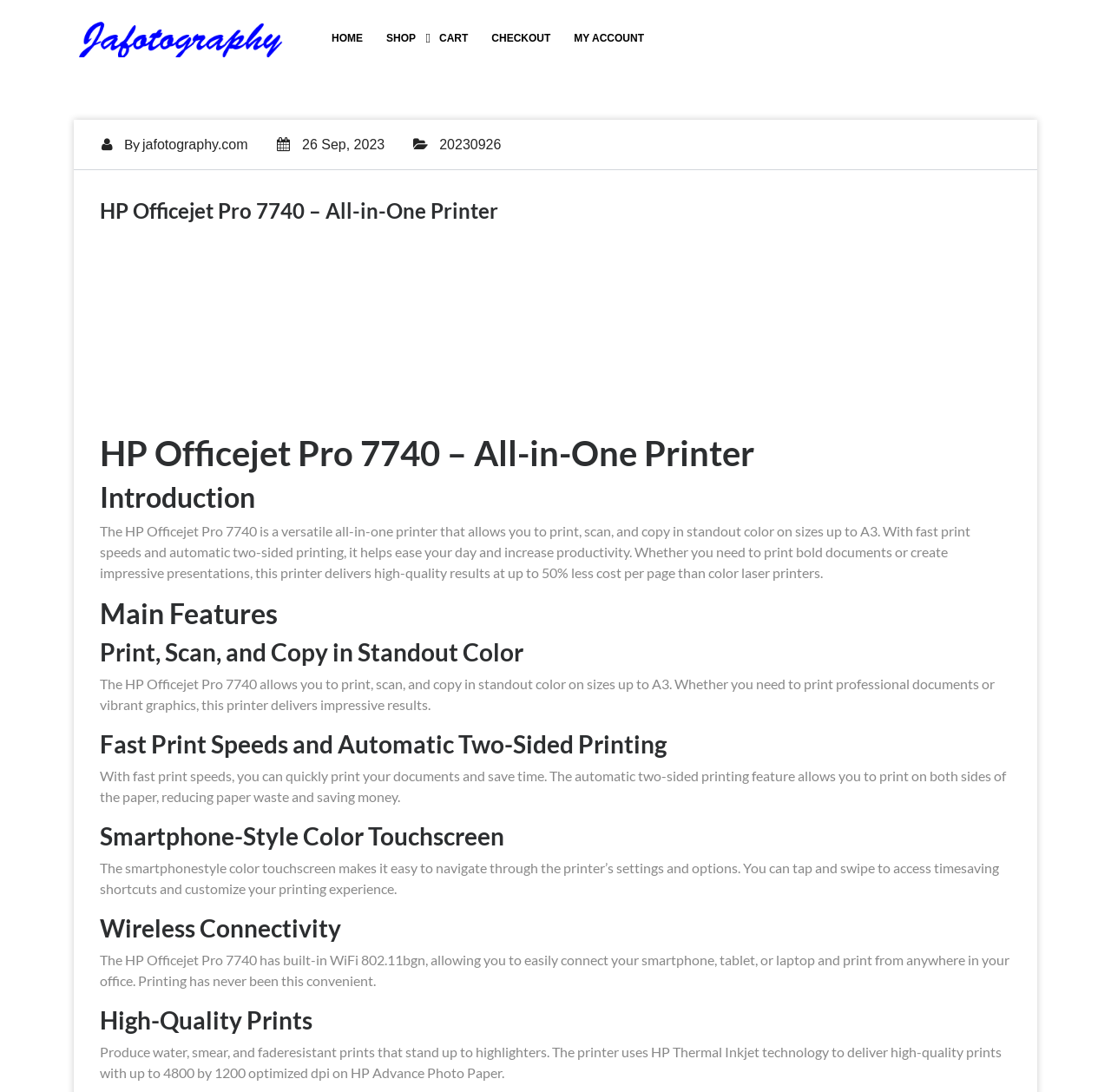What is the resolution of prints on HP Advance Photo Paper?
From the screenshot, supply a one-word or short-phrase answer.

Up to 4800 by 1200 optimized dpi